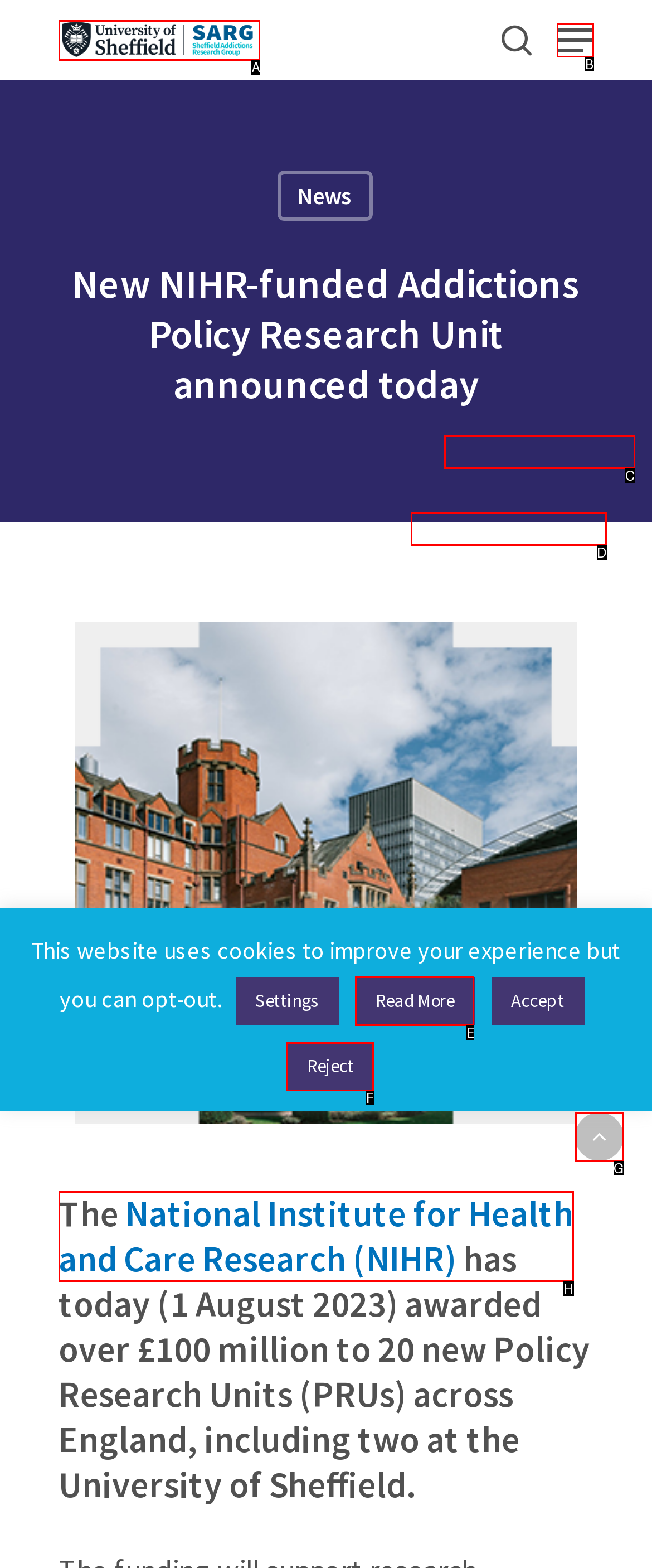Identify the correct choice to execute this task: Read more about the current project
Respond with the letter corresponding to the right option from the available choices.

E